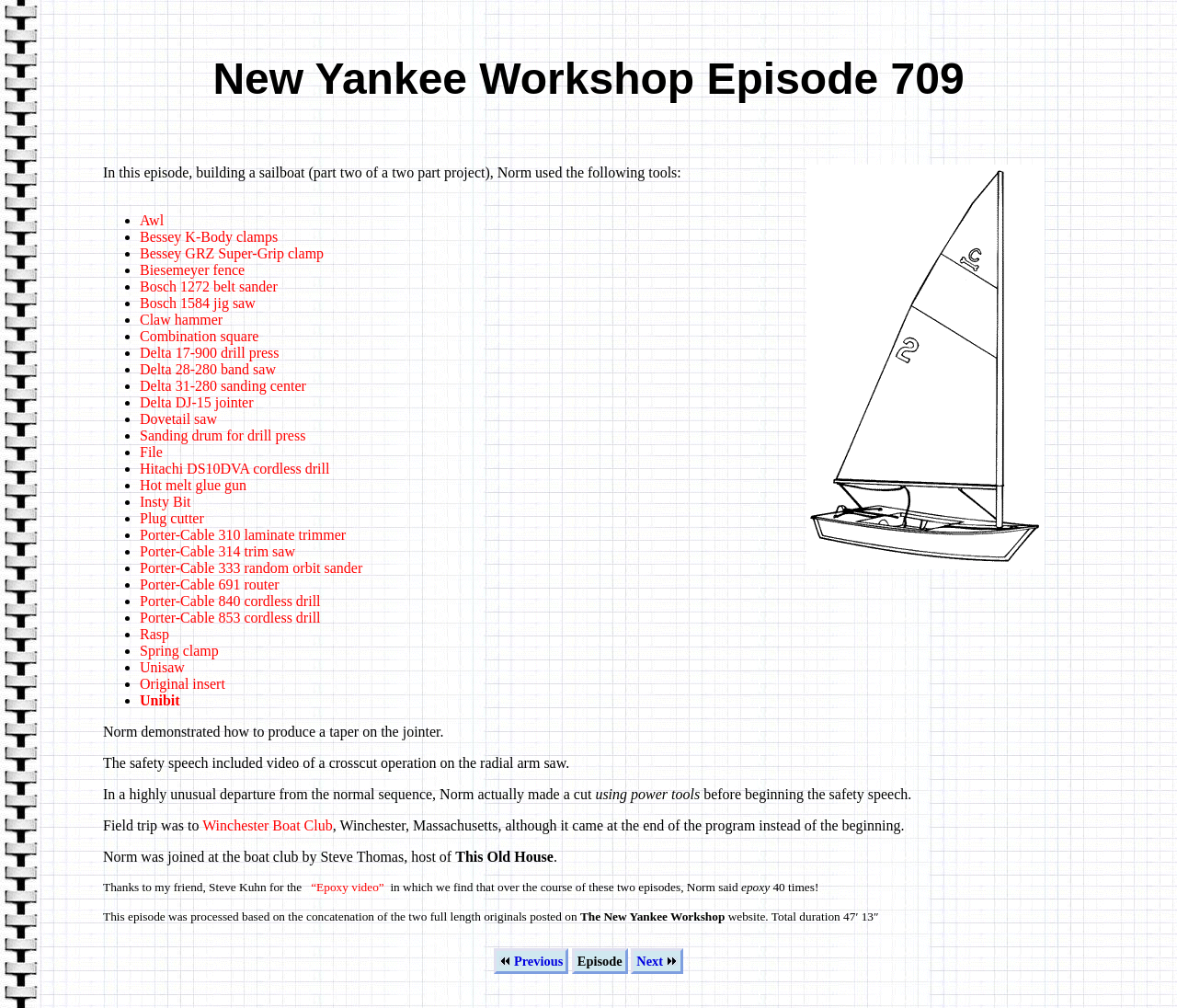What is the name of the host of 'This Old House' who joined Norm at the boat club?
Respond to the question with a single word or phrase according to the image.

Steve Thomas